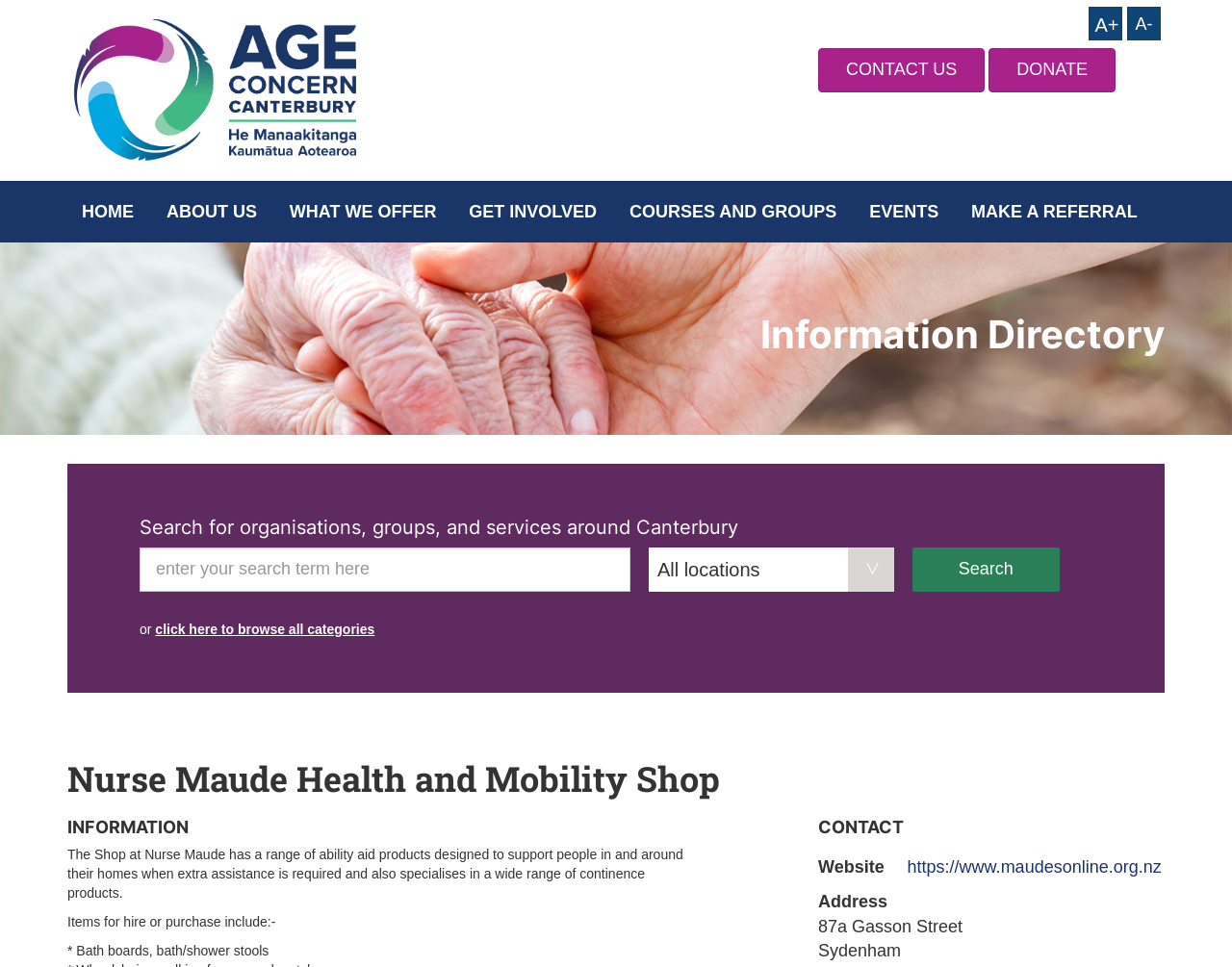What is the name of the organization?
Use the information from the image to give a detailed answer to the question.

The name of the organization can be found at the top of the webpage, which is 'Age Concern Canterbury - Supporting all older people in the community'.